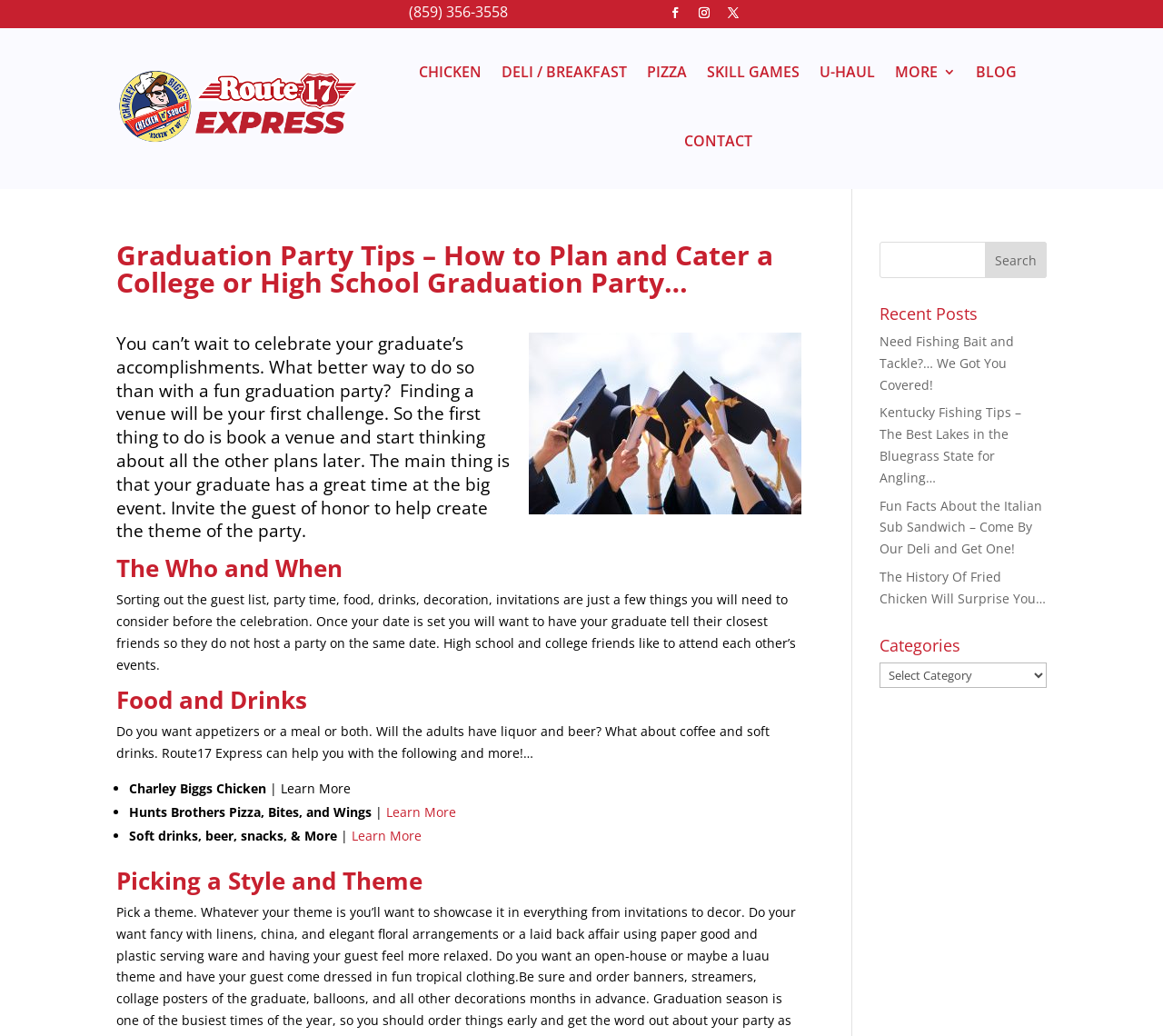Look at the image and give a detailed response to the following question: What is the phone number on the top?

I found the phone number by looking at the top of the webpage, where I saw a heading element with the text '(859) 356-3558'. This is likely a contact number for the party planning service.